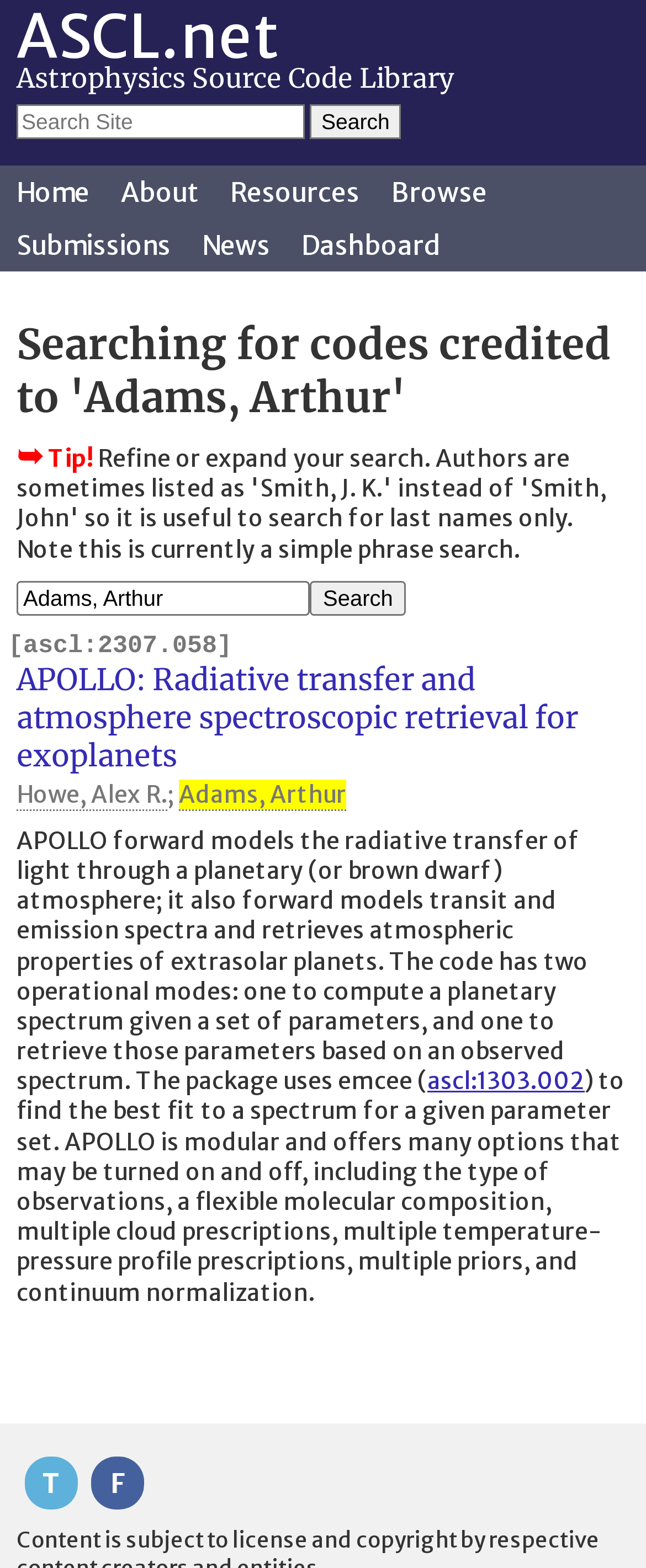Based on the image, please elaborate on the answer to the following question:
What is the purpose of the APOLLO code?

The purpose of the APOLLO code is obtained from the static text element that describes the code, which mentions that it 'forward models the radiative transfer of light through a planetary (or brown dwarf) atmosphere; it also forward models transit and emission spectra and retrieves atmospheric properties of extrasolar planets'.